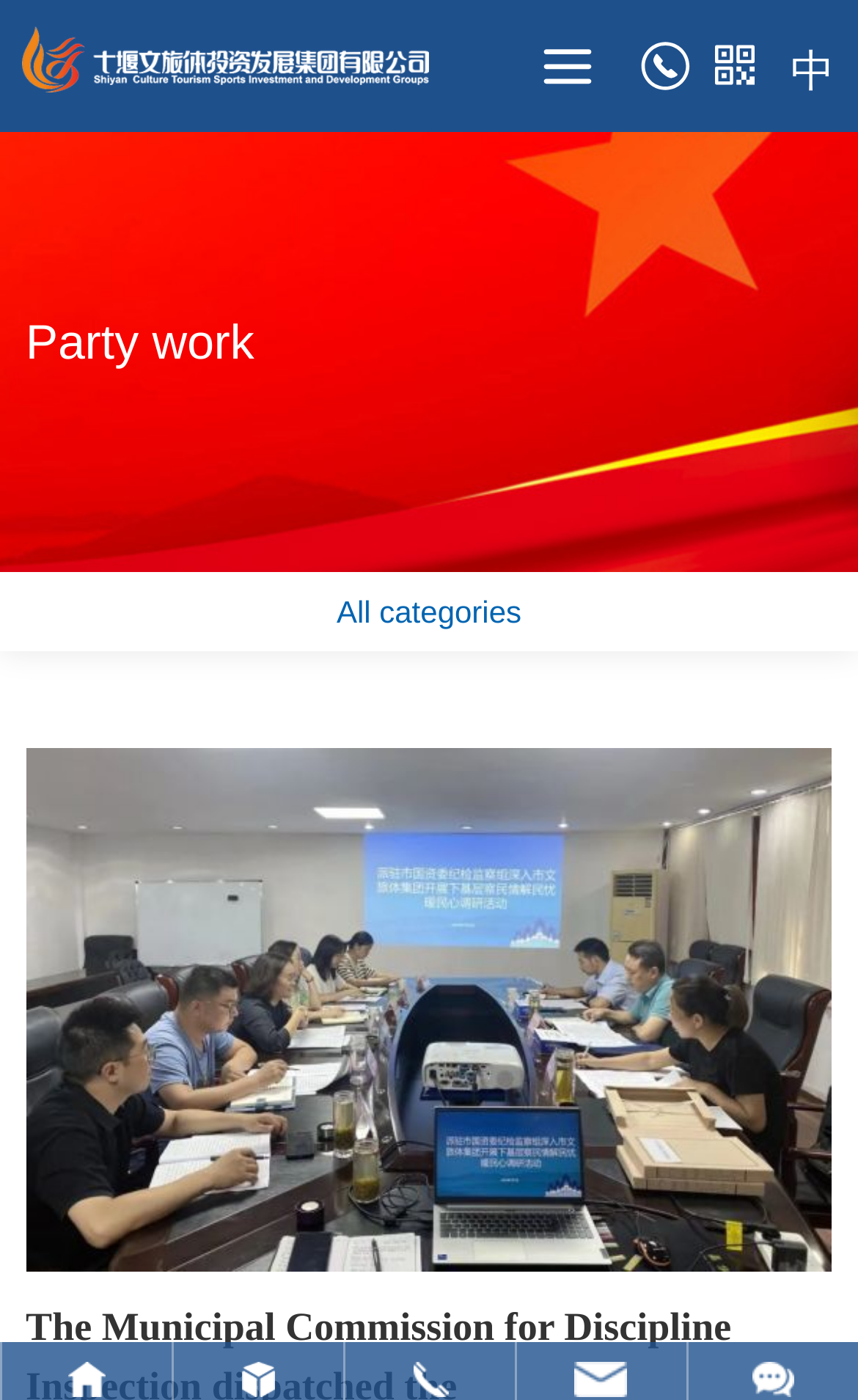Please find the bounding box coordinates of the clickable region needed to complete the following instruction: "Contact us". The bounding box coordinates must consist of four float numbers between 0 and 1, i.e., [left, top, right, bottom].

[0.078, 0.973, 0.124, 0.998]